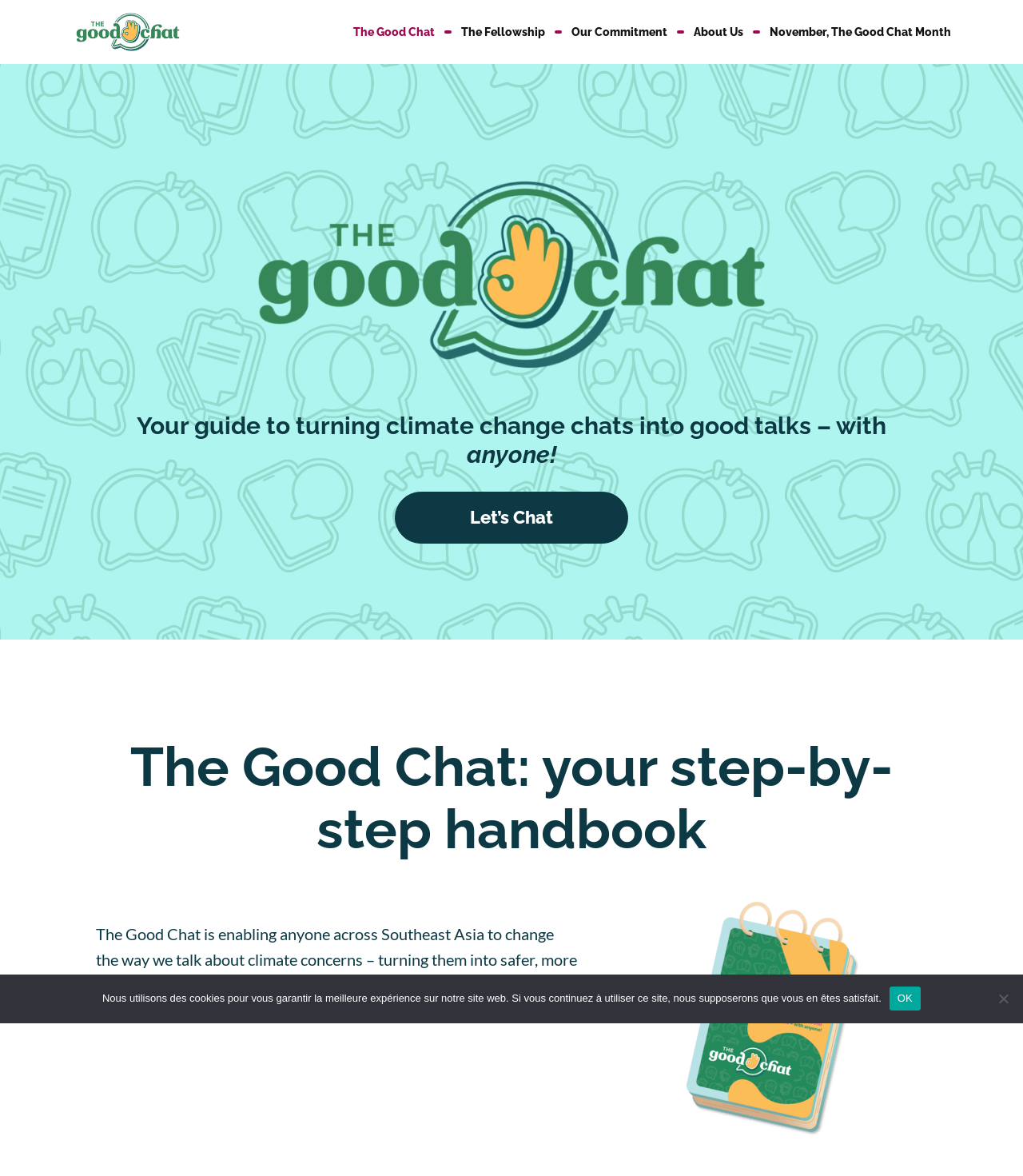With reference to the image, please provide a detailed answer to the following question: What is the purpose of The Good Chat?

According to the StaticText element, 'The Good Chat is enabling anyone across Southeast Asia to change the way we talk about climate concerns – turning them into safer, more fun, and meaningful conversations with friends, colleagues, and families… Maybe even with strangers!'.